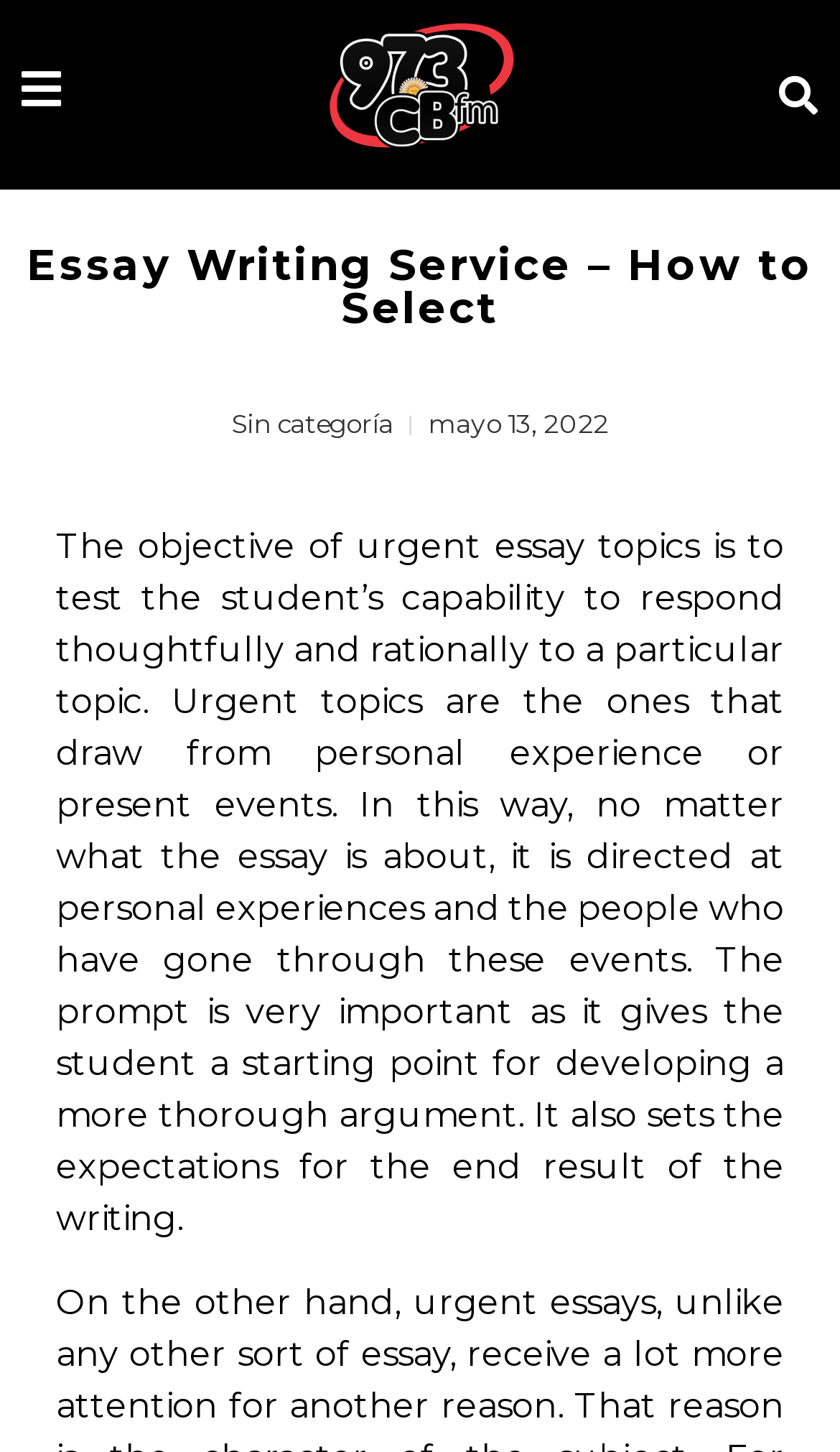Please specify the bounding box coordinates in the format (top-left x, top-left y, bottom-right x, bottom-right y), with values ranging from 0 to 1. Identify the bounding box for the UI component described as follows: Sin categoría

[0.276, 0.281, 0.468, 0.303]